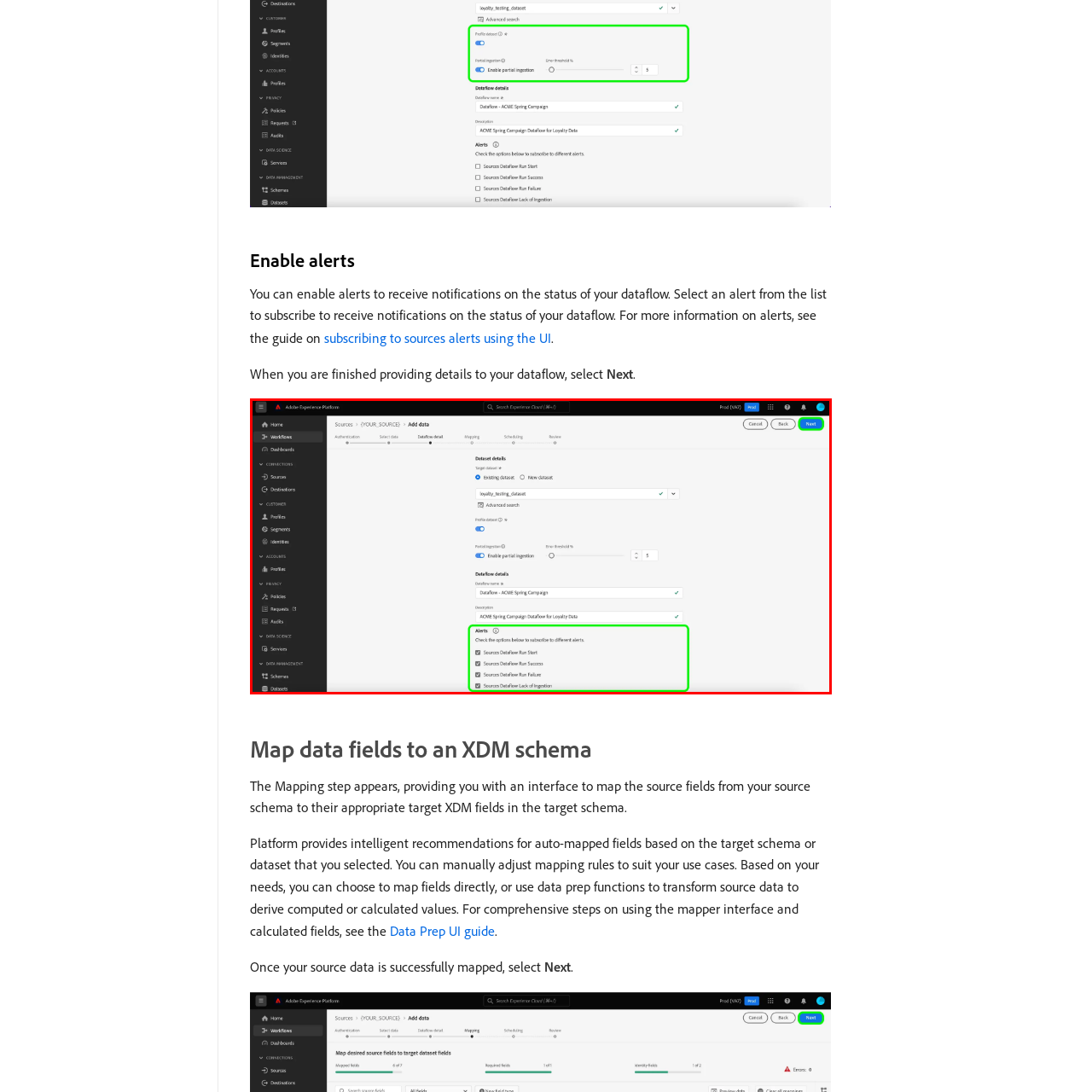Describe in detail the elements and actions shown in the image within the red-bordered area.

The image displays a user interface from Adobe Experience Platform where users can manage data source alerts during the dataflow setup process. Prominent in the foreground is a section labeled "Alerts", outlined in green to highlight its importance. Users are prompted to check boxes corresponding to various alert notifications, including options for monitoring the success or failure of dataflows, such as "Source DataFlow Start," "Source DataFlow Run Success," "Source DataFlow Run Failure," and "Source DataFlow Lack of Integration." This feature allows users to subscribe to alerts, ensuring they receive timely updates about their dataflow status and any issues that may arise. Above this section, the interface indicates that users are in the "Add Data" step within the larger workflow of managing their data sources.